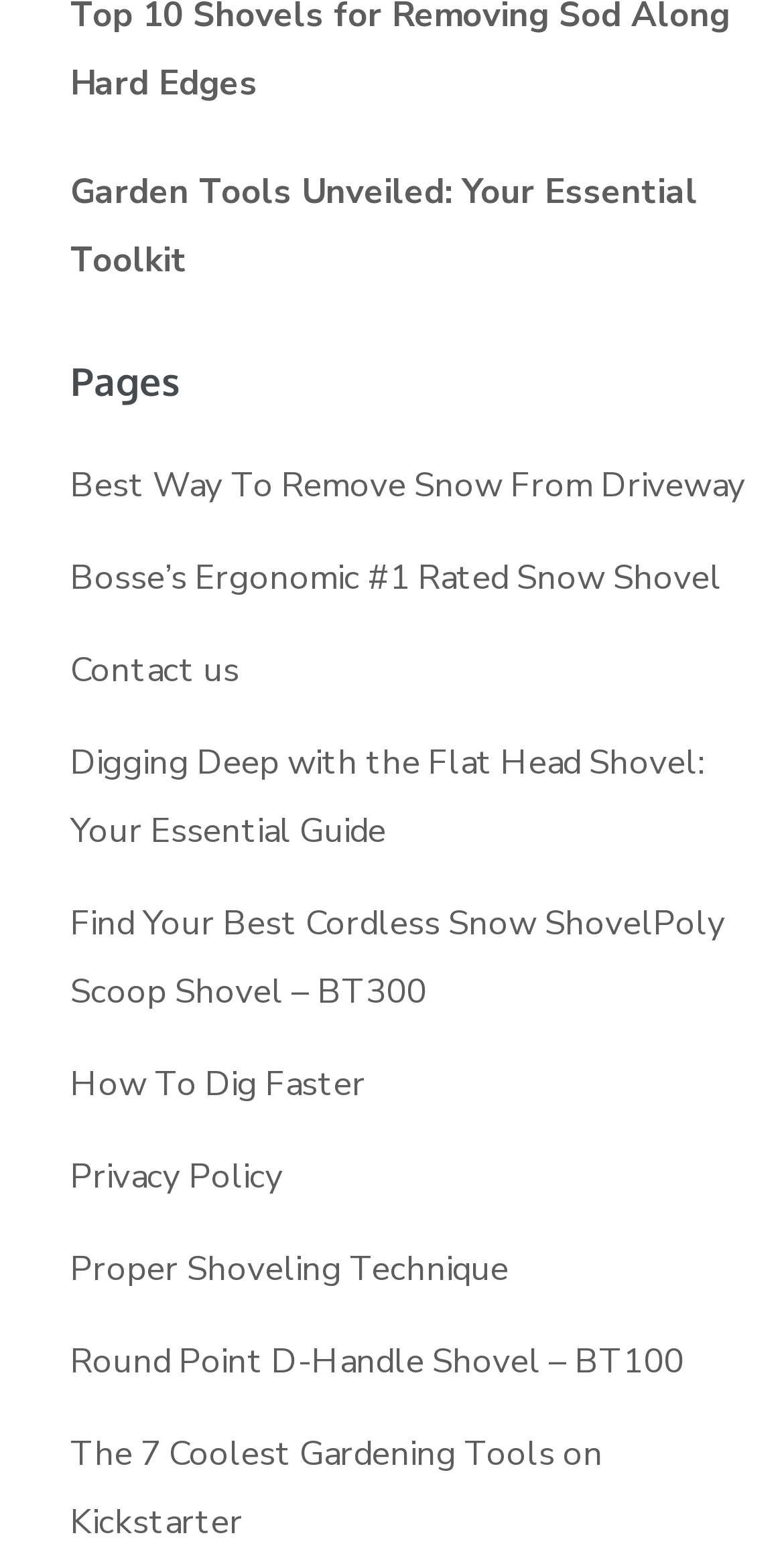Indicate the bounding box coordinates of the element that needs to be clicked to satisfy the following instruction: "Visit the page about removing snow from driveway". The coordinates should be four float numbers between 0 and 1, i.e., [left, top, right, bottom].

[0.09, 0.295, 0.951, 0.325]